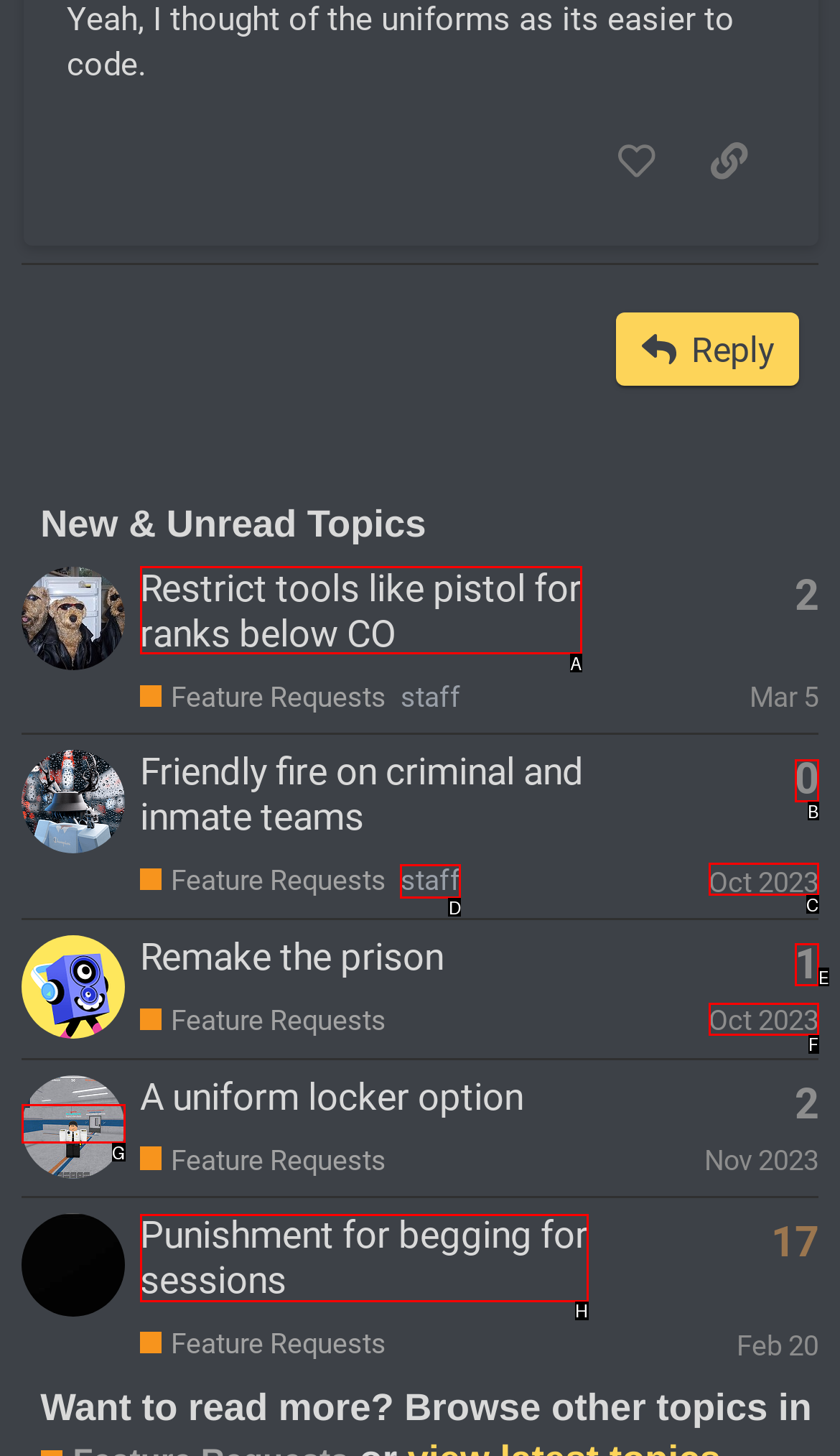Select the letter from the given choices that aligns best with the description: Contact. Reply with the specific letter only.

None